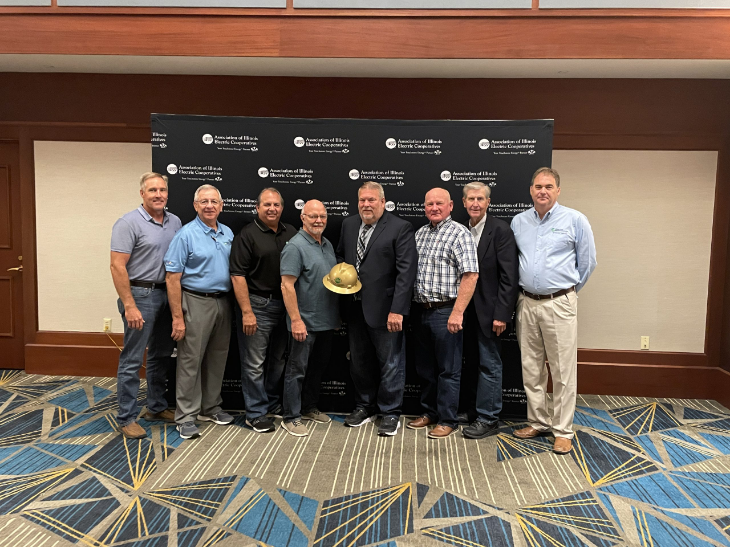What is the purpose of the event?
Kindly offer a comprehensive and detailed response to the question.

The event is a gathering of the Clinton County Electric Cooperative Board of Directors, and they are posing in front of a professional backdrop featuring the logo of the Association of Illinois Electric Cooperatives. The caption states that they gathered to celebrate Meier receiving the 2022 Illinois Electric Cooperative (IEC) Public Service Award. Therefore, the purpose of the event is to celebrate Meier's award.